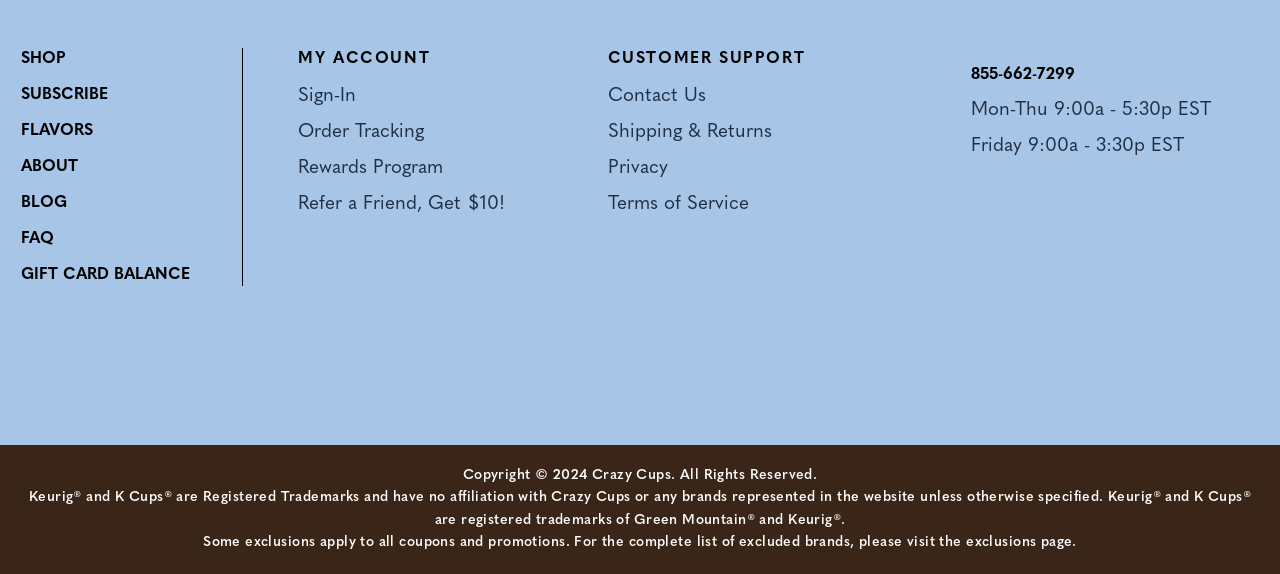Please answer the following query using a single word or phrase: 
What is the first link in the top navigation menu?

SHOP